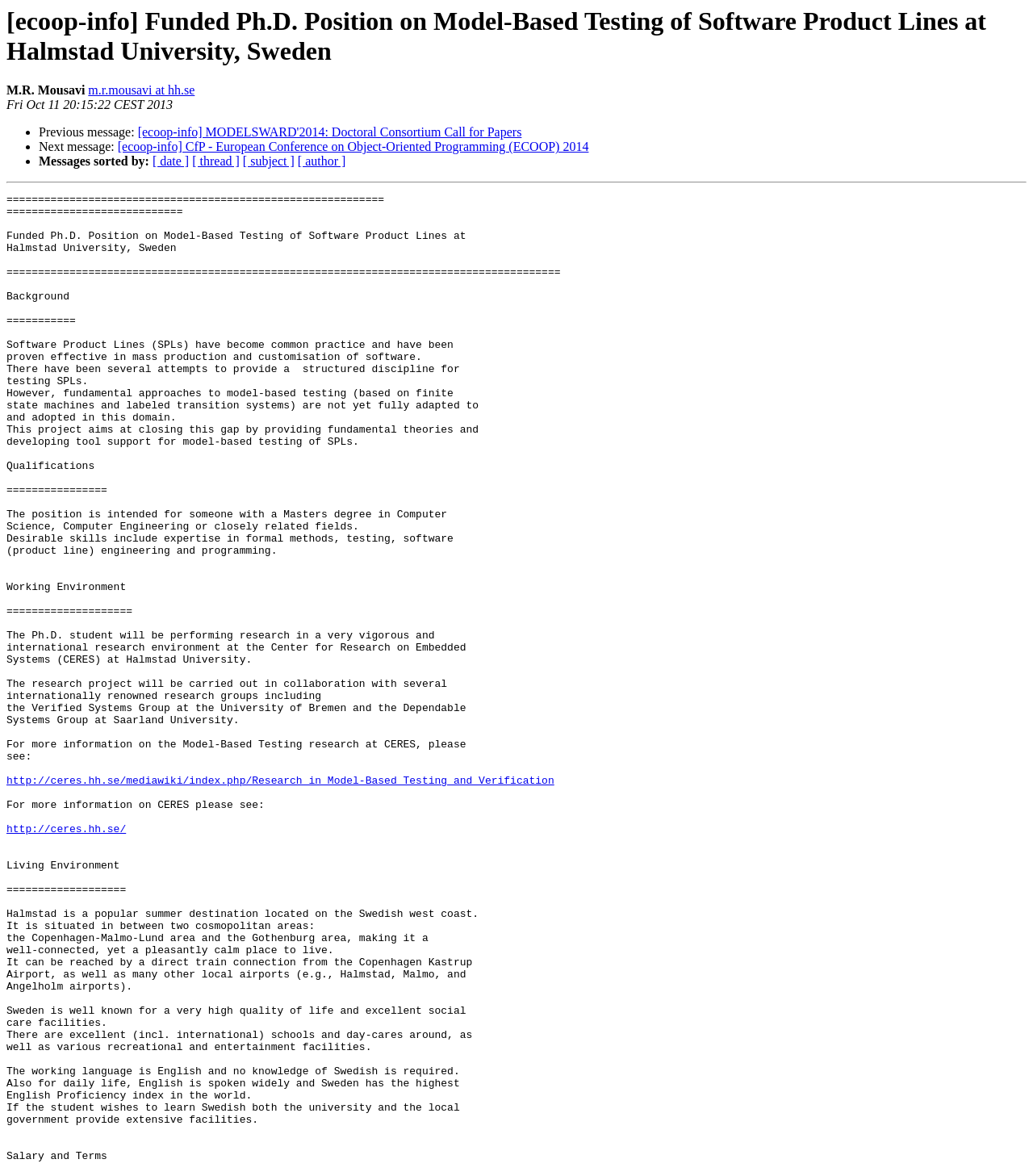Highlight the bounding box coordinates of the region I should click on to meet the following instruction: "View next message".

[0.114, 0.119, 0.57, 0.131]